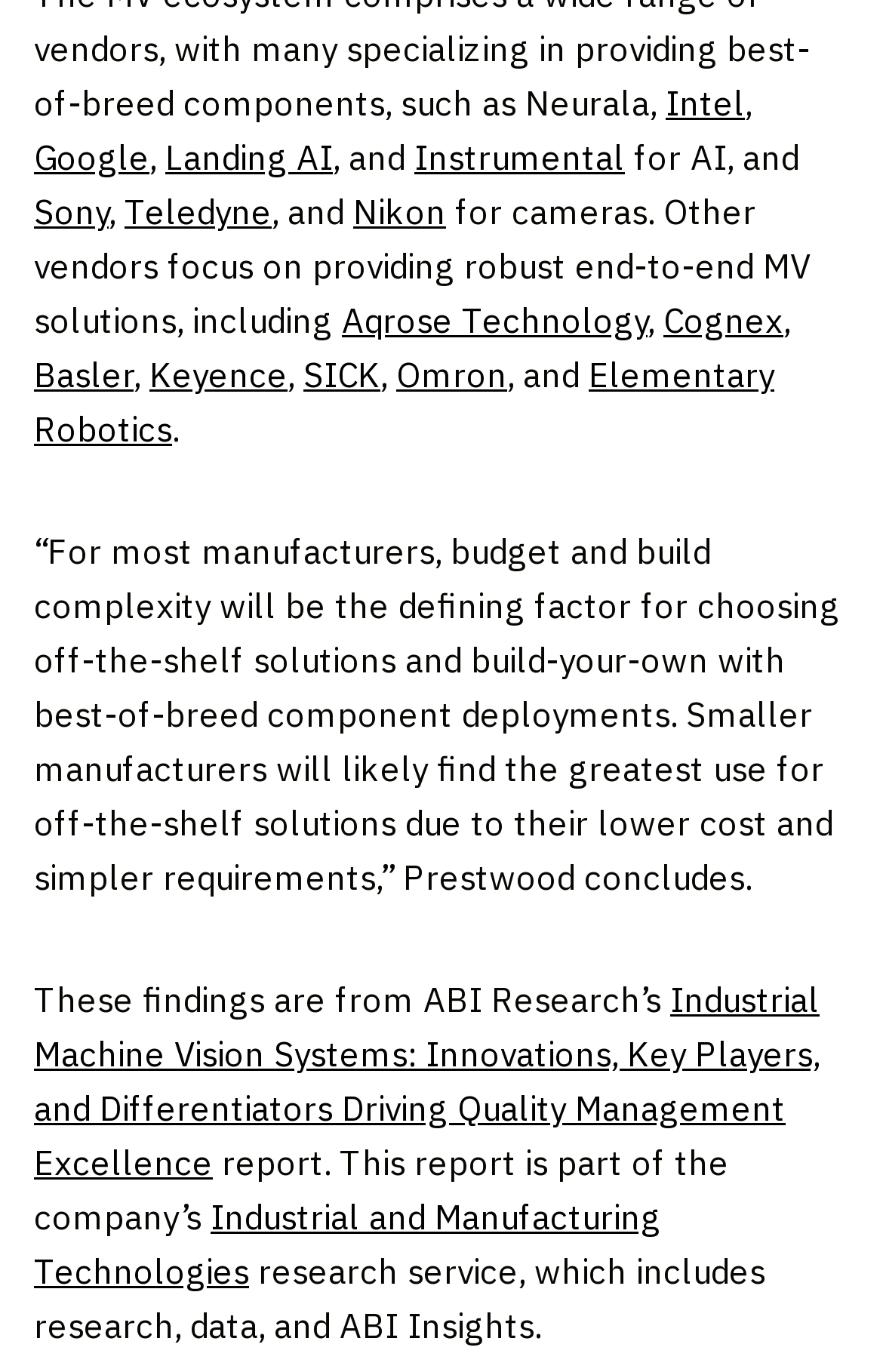Find and provide the bounding box coordinates for the UI element described with: "Keyence".

[0.169, 0.257, 0.326, 0.289]